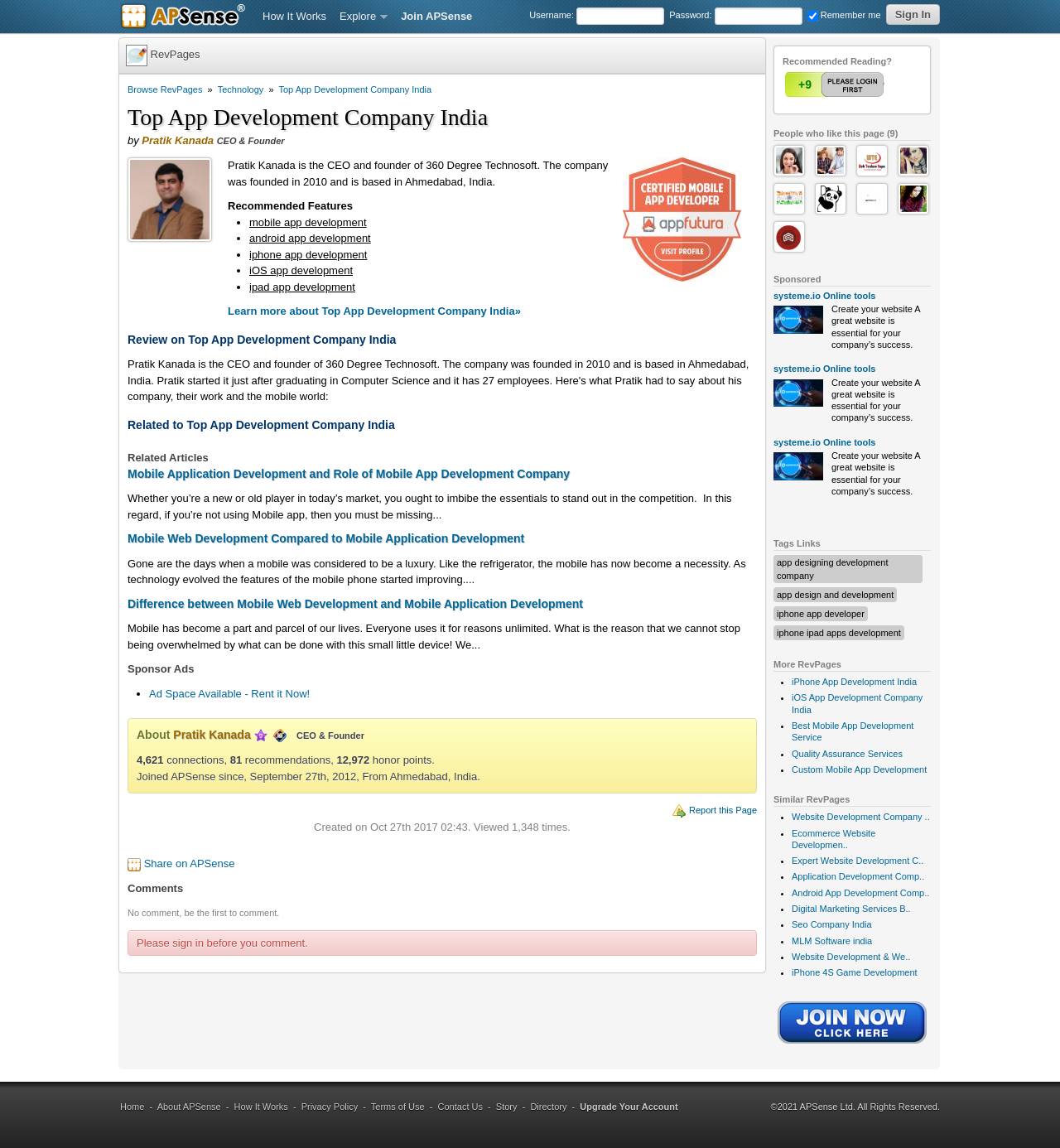What is the number of connections of Pratik Kanada?
From the screenshot, supply a one-word or short-phrase answer.

4,621